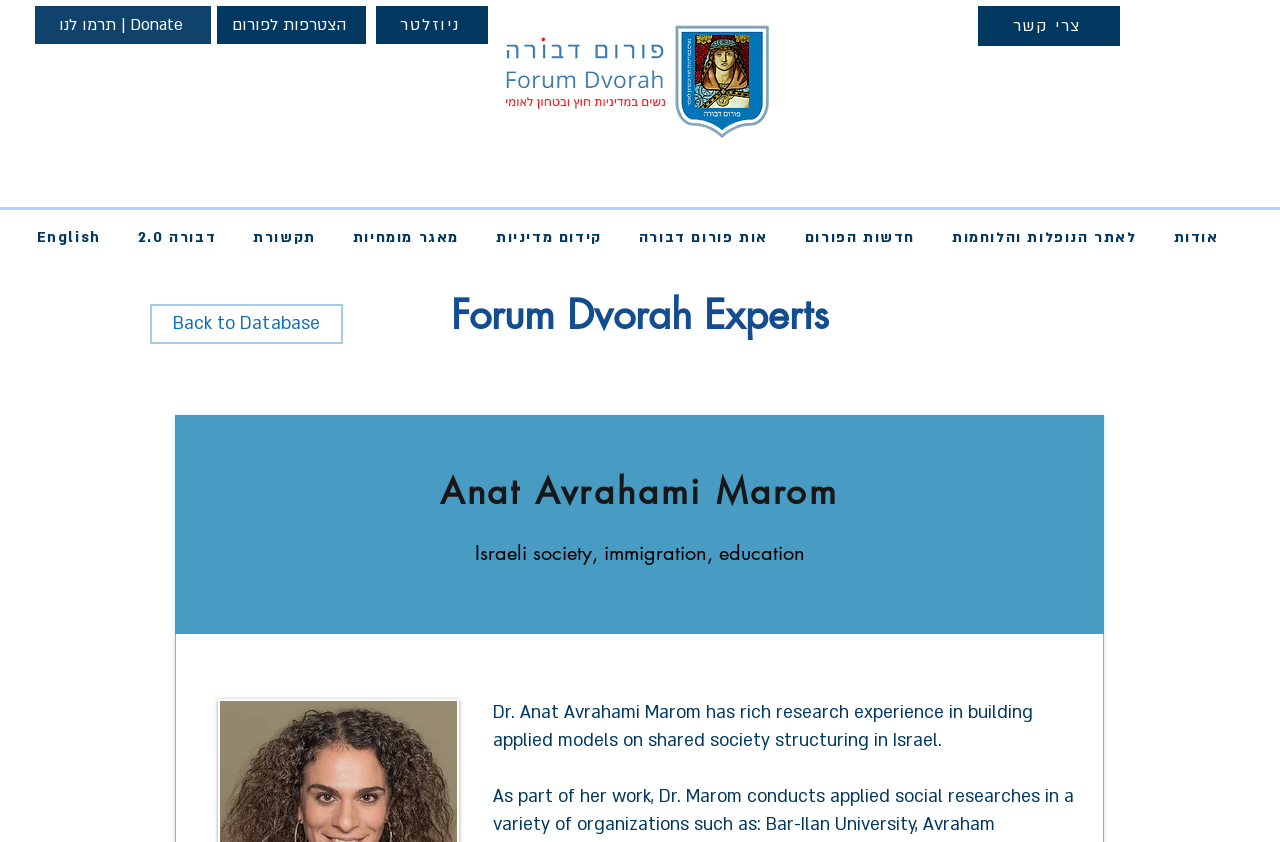Give a short answer to this question using one word or a phrase:
What is the name of the forum on the webpage?

Forum Dvorah